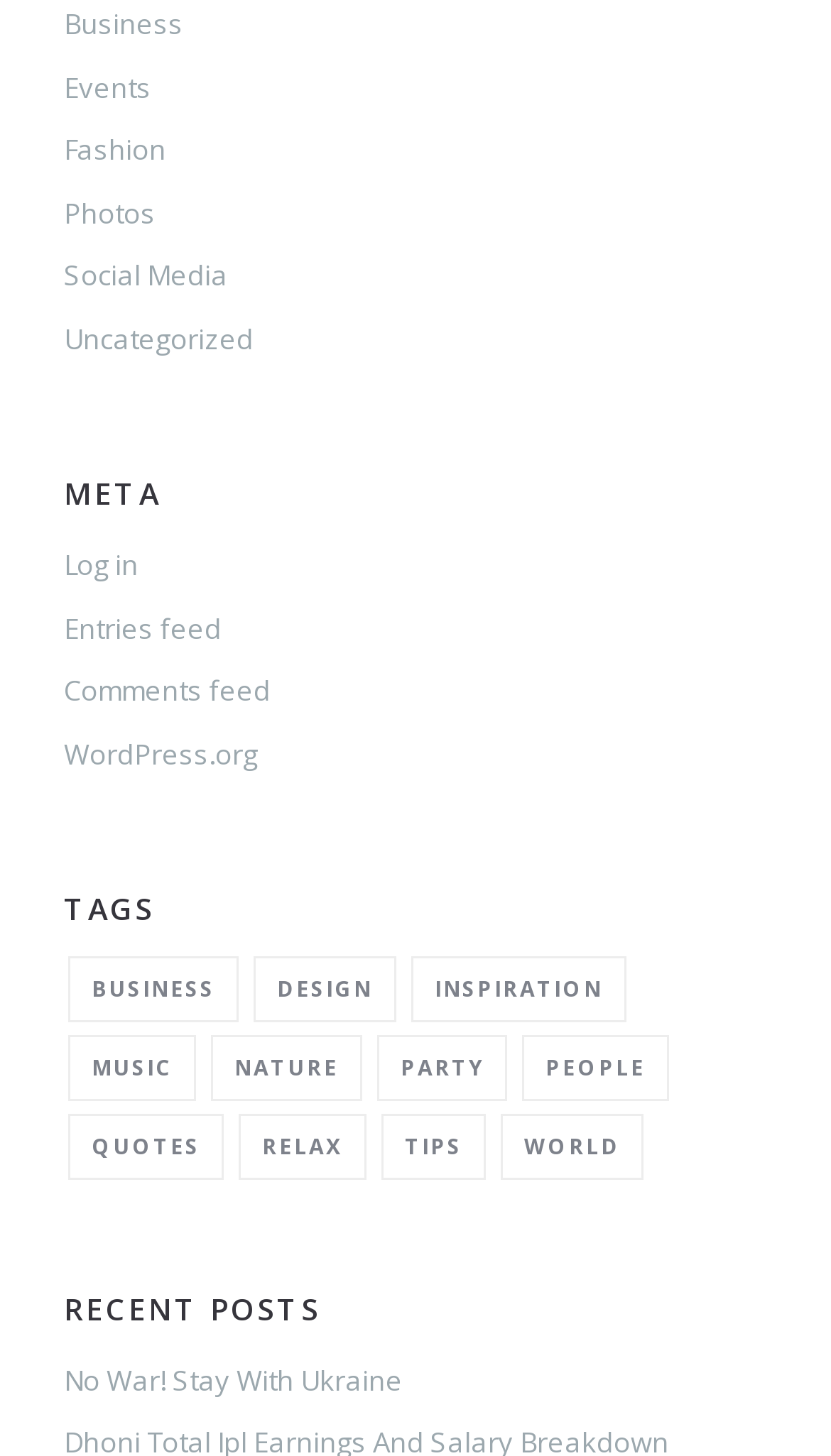How many items are in the 'Relax' category?
Using the image, give a concise answer in the form of a single word or short phrase.

5